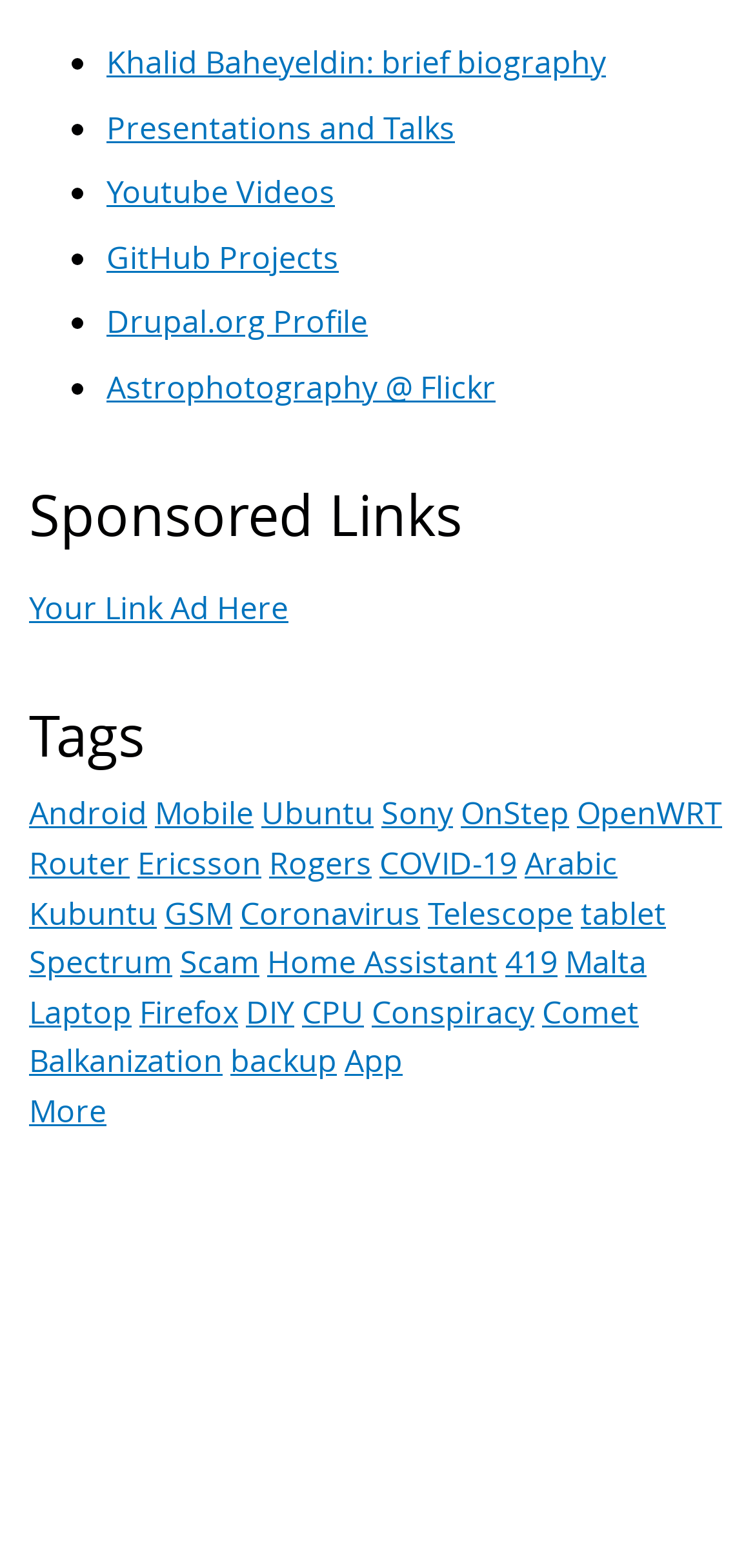What is the first link under the 'Sponsored Links' heading?
Answer briefly with a single word or phrase based on the image.

Your Link Ad Here